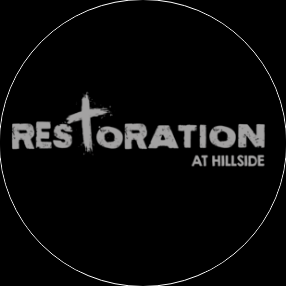What is integrated into the logo design? Analyze the screenshot and reply with just one word or a short phrase.

A cross